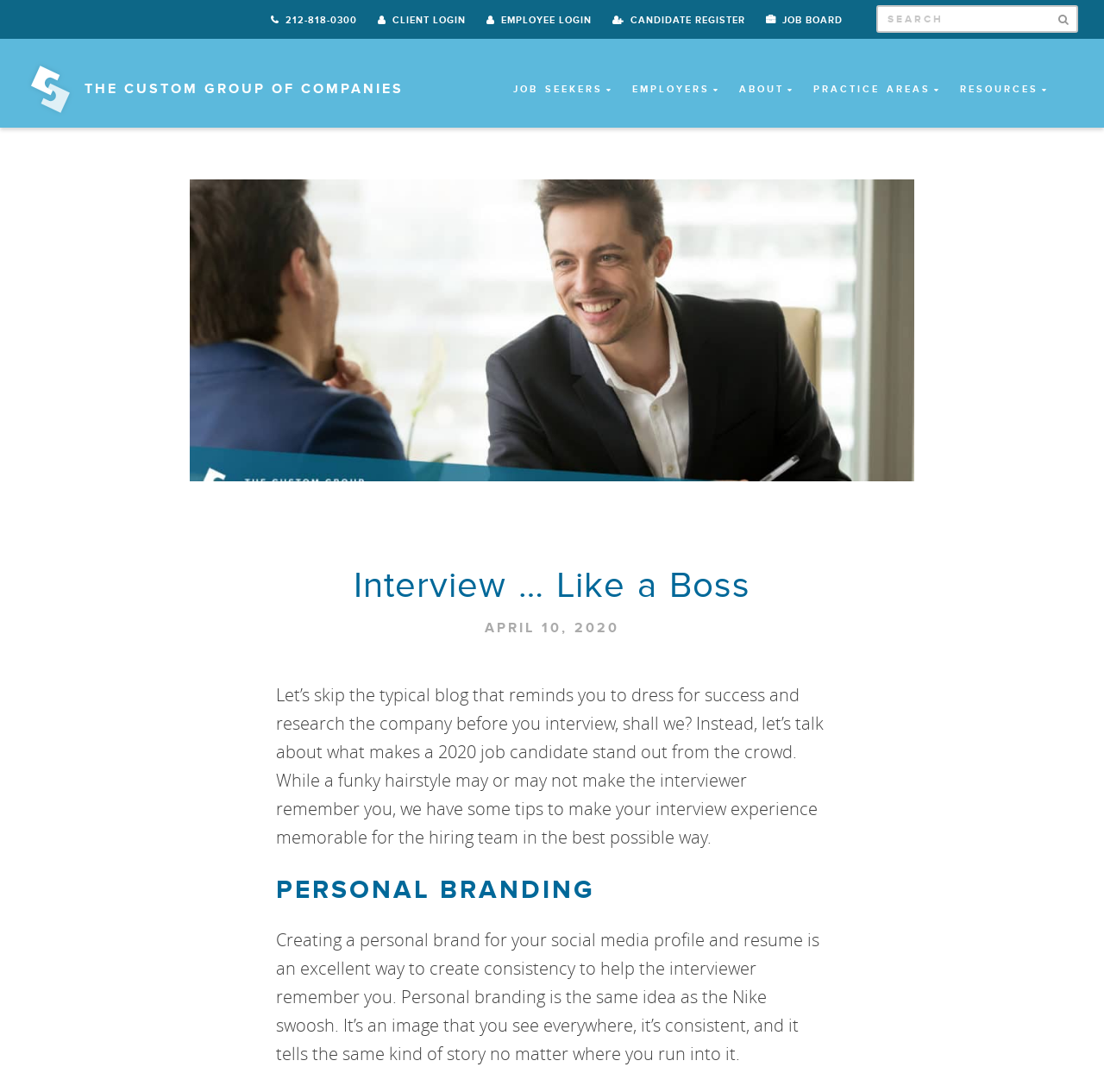Find the bounding box coordinates of the clickable element required to execute the following instruction: "Log in as a client". Provide the coordinates as four float numbers between 0 and 1, i.e., [left, top, right, bottom].

[0.334, 0.001, 0.43, 0.036]